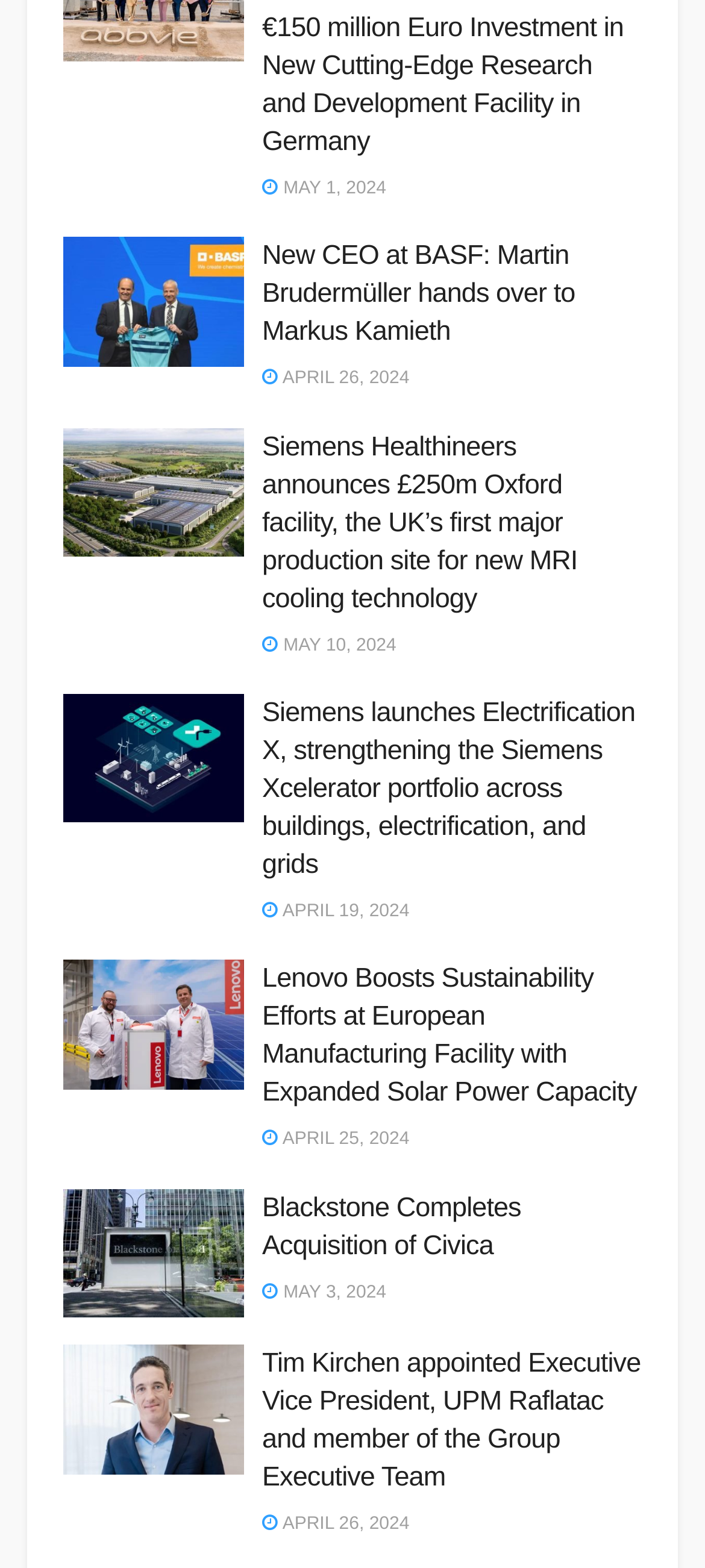Can you find the bounding box coordinates of the area I should click to execute the following instruction: "Read about Blackstone's acquisition of Civica"?

[0.372, 0.758, 0.91, 0.806]